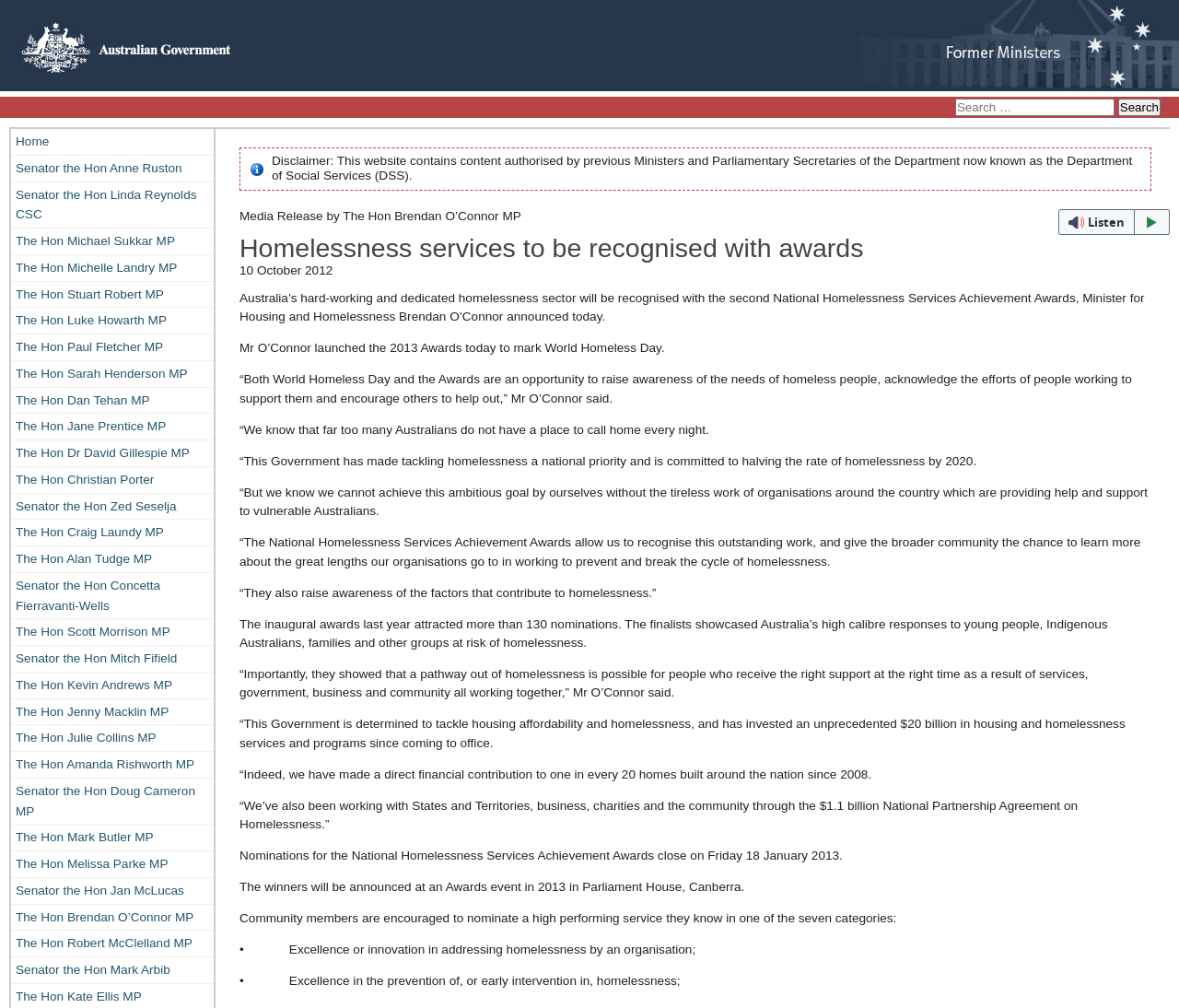What is the name of the Australian Government department mentioned?
Please provide a comprehensive and detailed answer to the question.

The department is mentioned in the disclaimer text as 'the Department now known as the Department of Social Services (DSS)'.